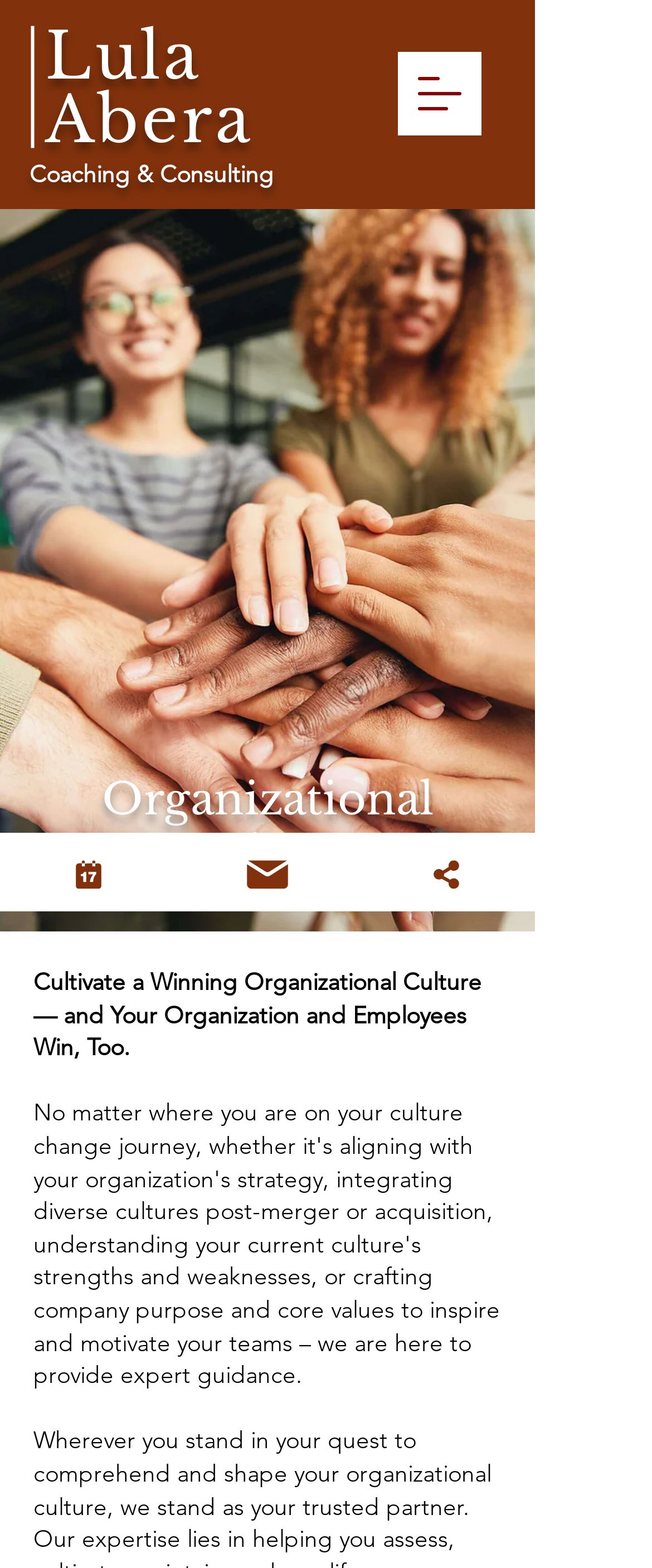Bounding box coordinates are specified in the format (top-left x, top-left y, bottom-right x, bottom-right y). All values are floating point numbers bounded between 0 and 1. Please provide the bounding box coordinate of the region this sentence describes: Email

[0.274, 0.531, 0.547, 0.581]